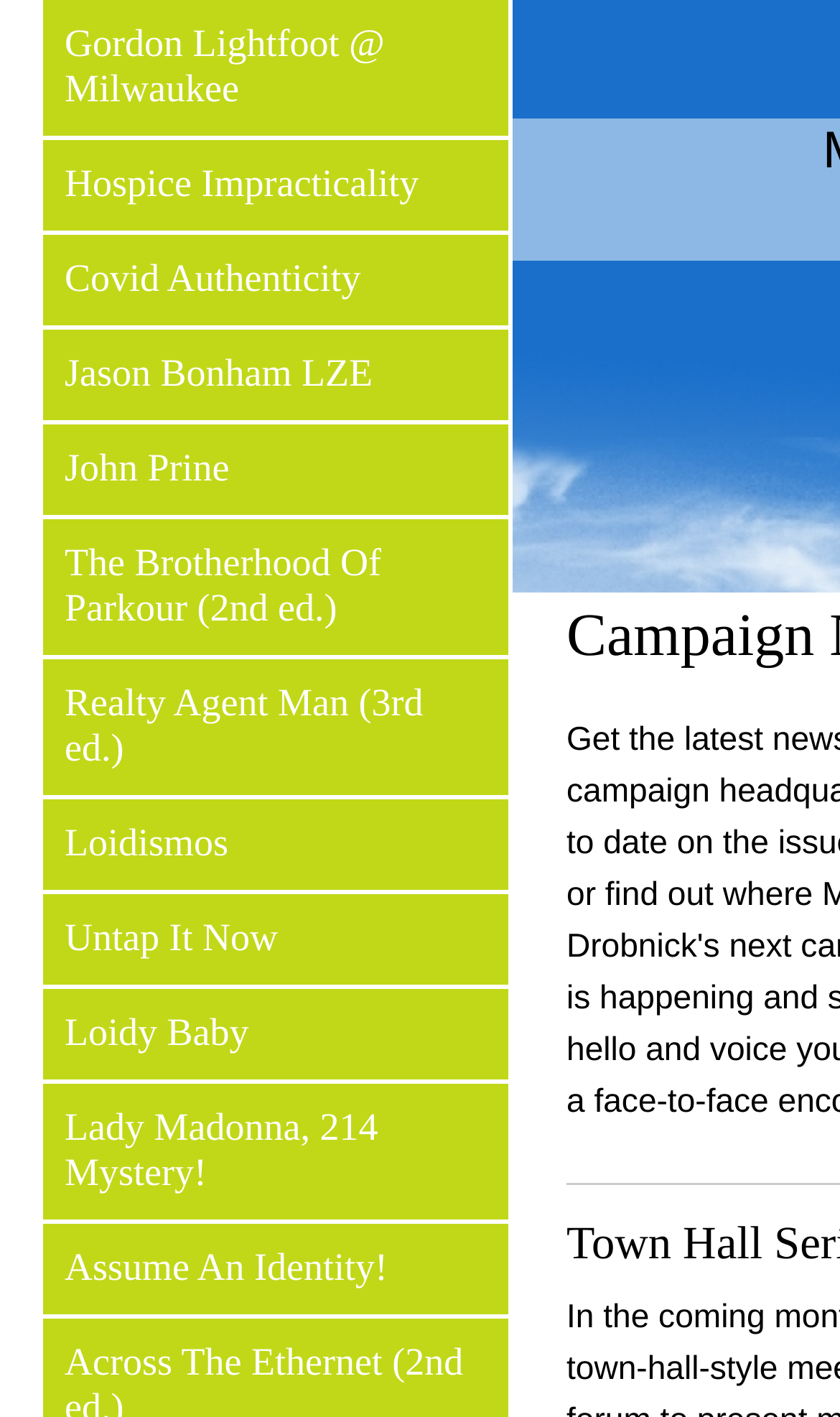Provide a one-word or brief phrase answer to the question:
What is the last link on the webpage?

Assume An Identity!